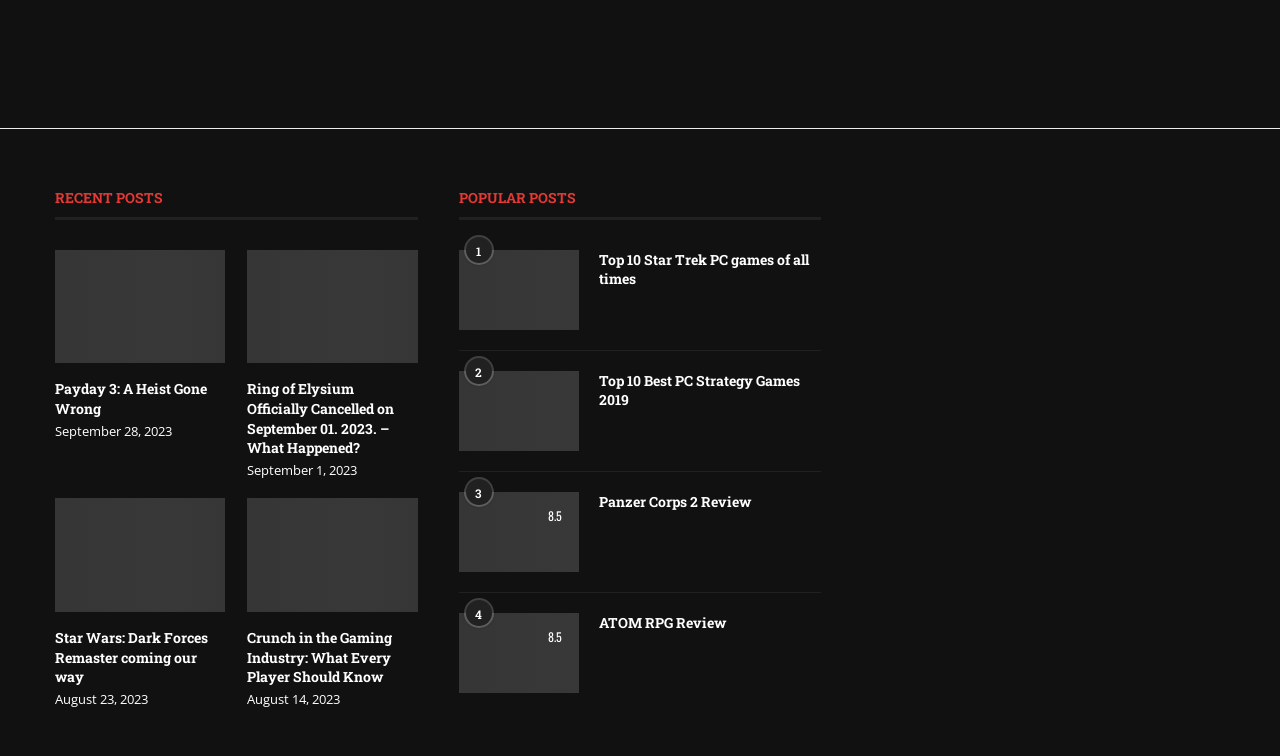Provide the bounding box coordinates of the HTML element described by the text: "parent_node: 8.5 title="ATOM RPG Review"". The coordinates should be in the format [left, top, right, bottom] with values between 0 and 1.

[0.358, 0.81, 0.452, 0.916]